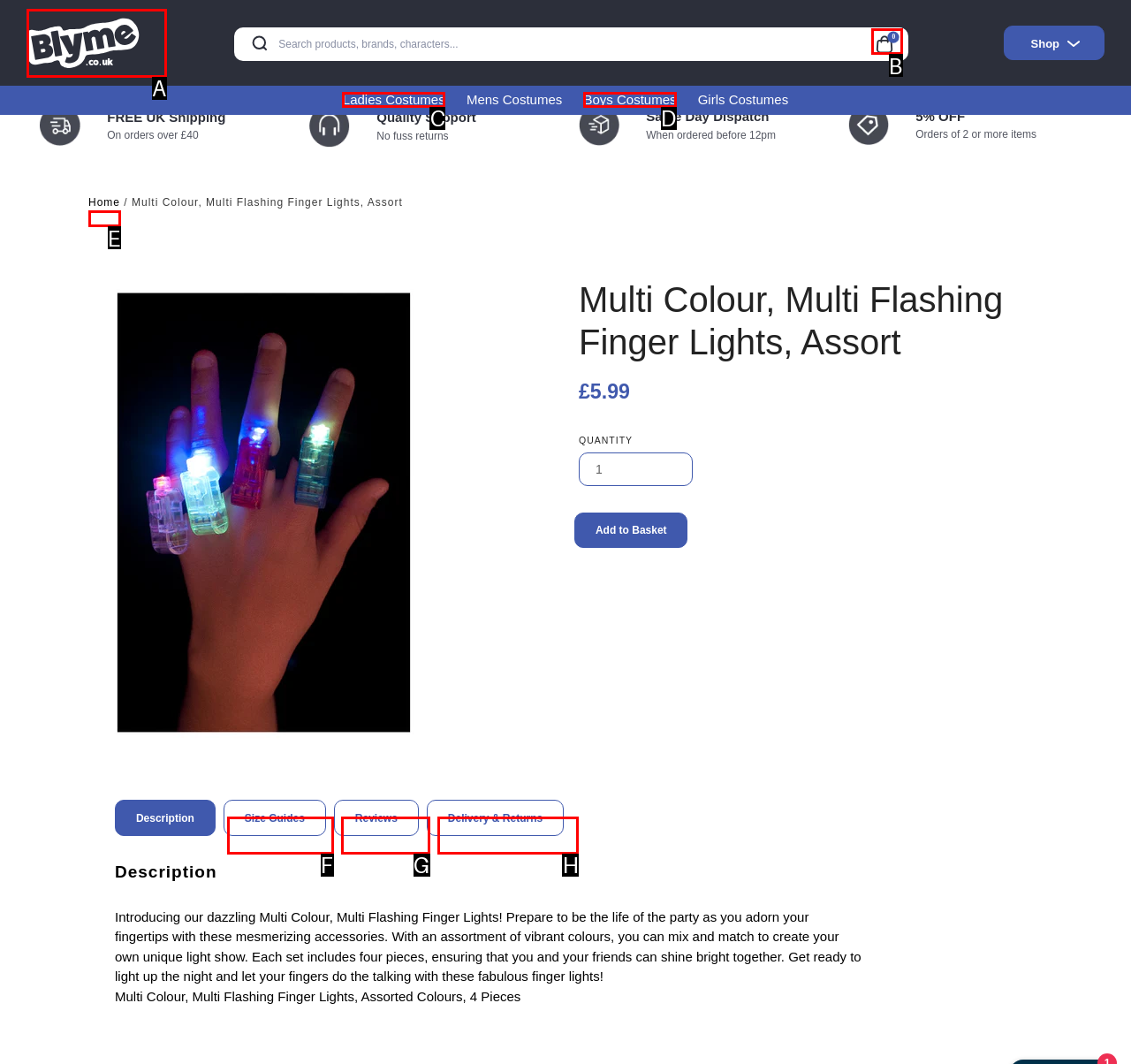Which HTML element fits the description: parent_node: Skip to content? Respond with the letter of the appropriate option directly.

A